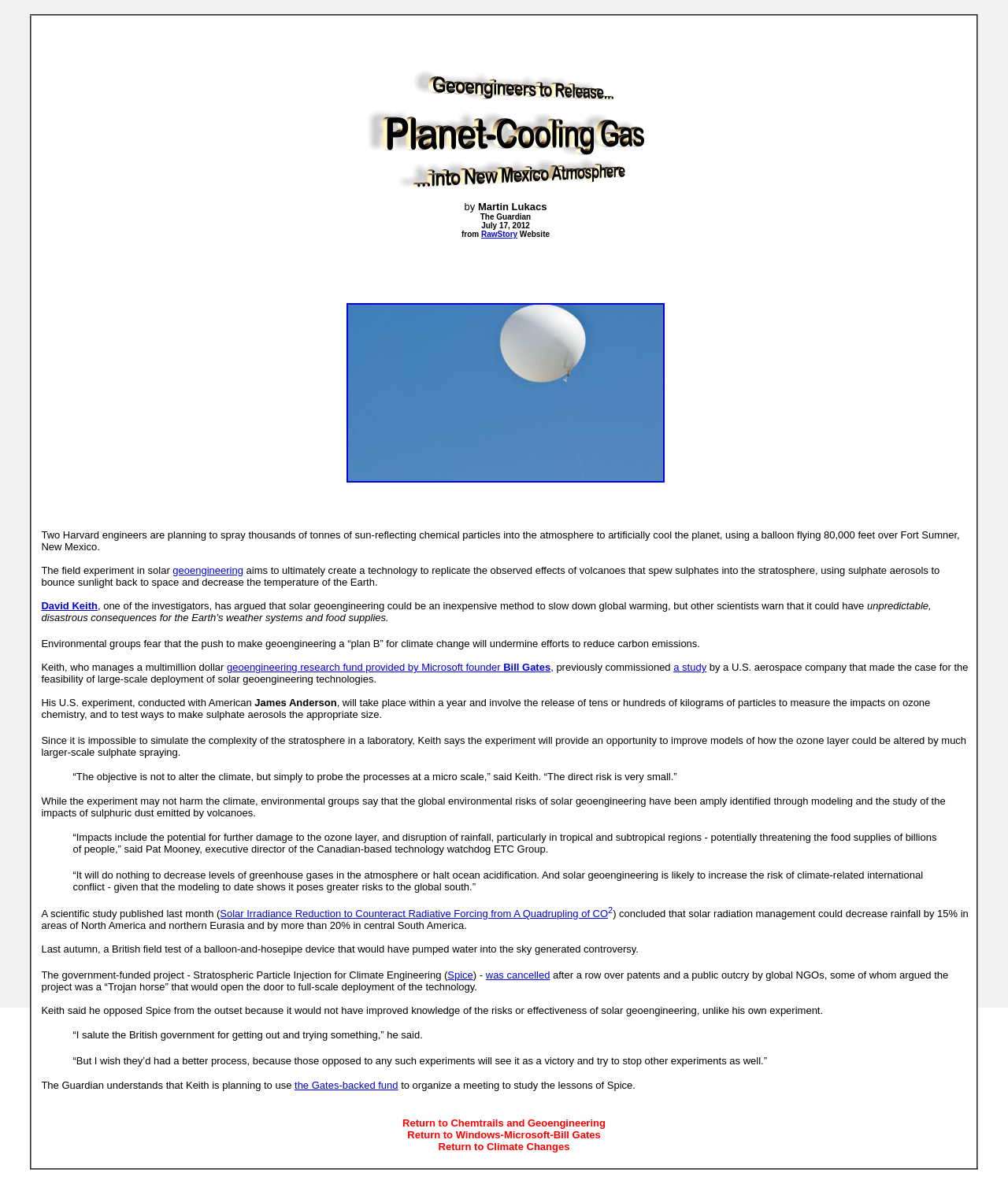What is the purpose of the experiment in solar geoengineering?
Please provide a single word or phrase as your answer based on the image.

To replicate the effects of volcanoes